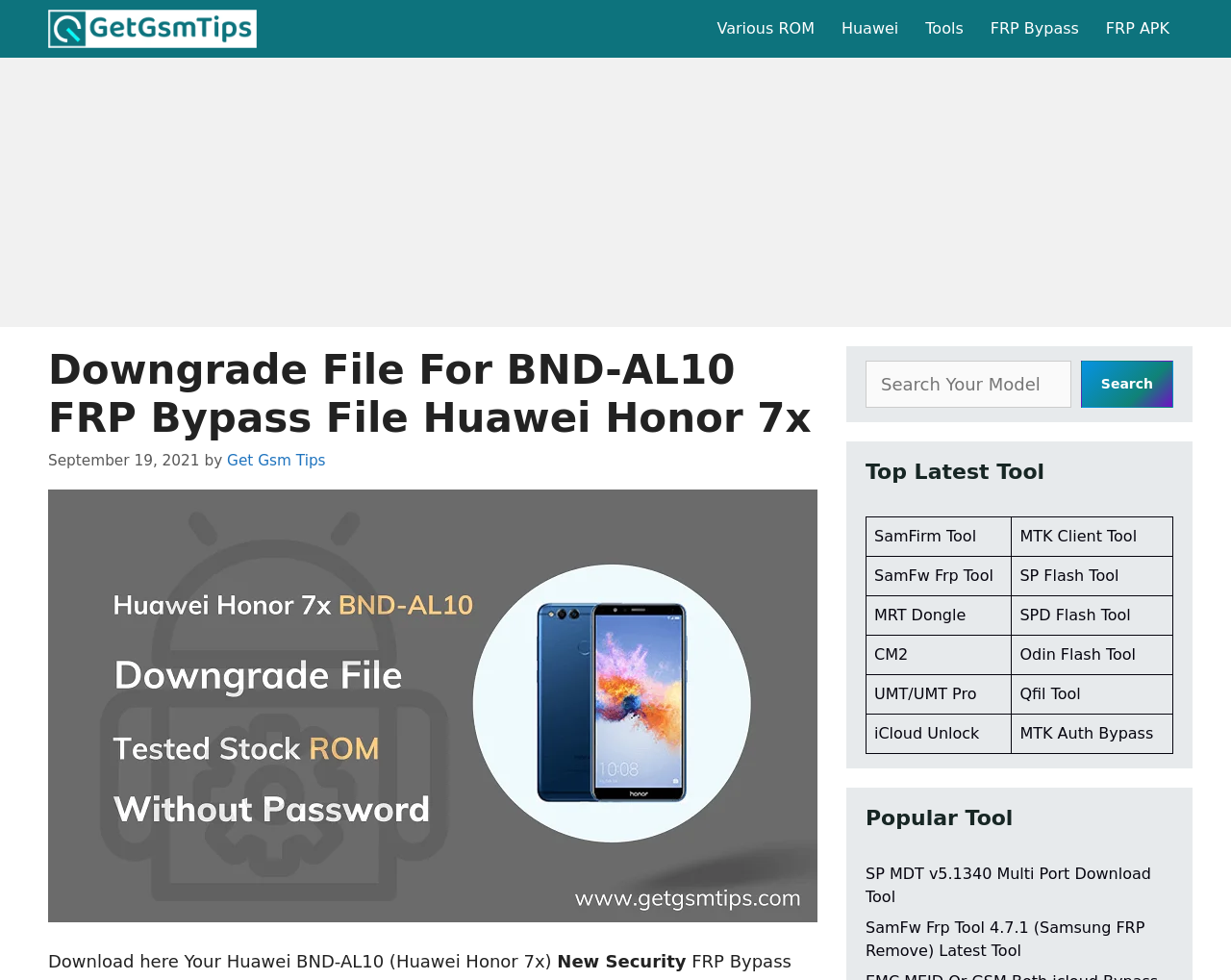Locate the coordinates of the bounding box for the clickable region that fulfills this instruction: "Download SamFirm Tool".

[0.71, 0.538, 0.793, 0.556]